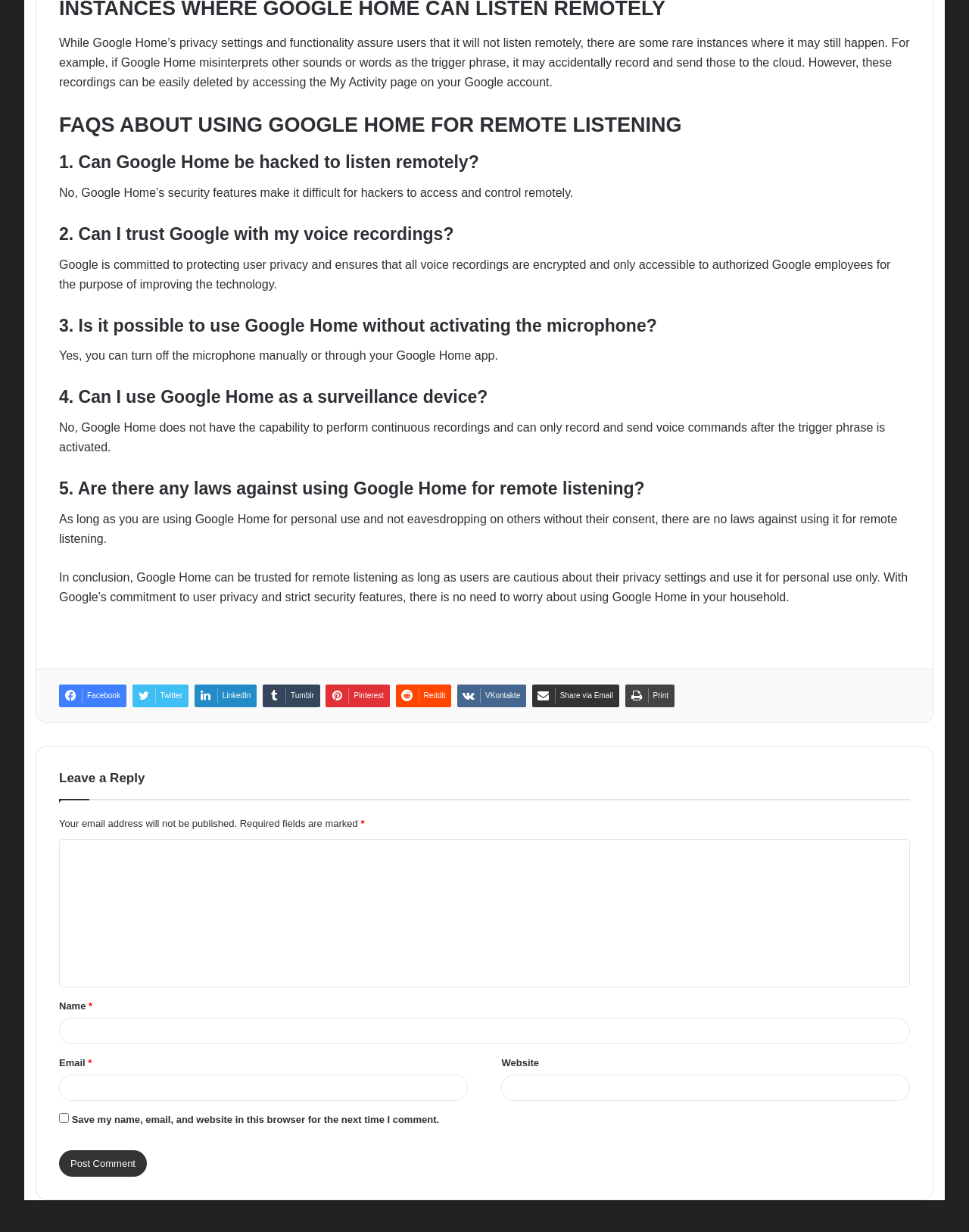Please identify the bounding box coordinates of the region to click in order to complete the given instruction: "Type a comment". The coordinates should be four float numbers between 0 and 1, i.e., [left, top, right, bottom].

[0.061, 0.681, 0.939, 0.801]